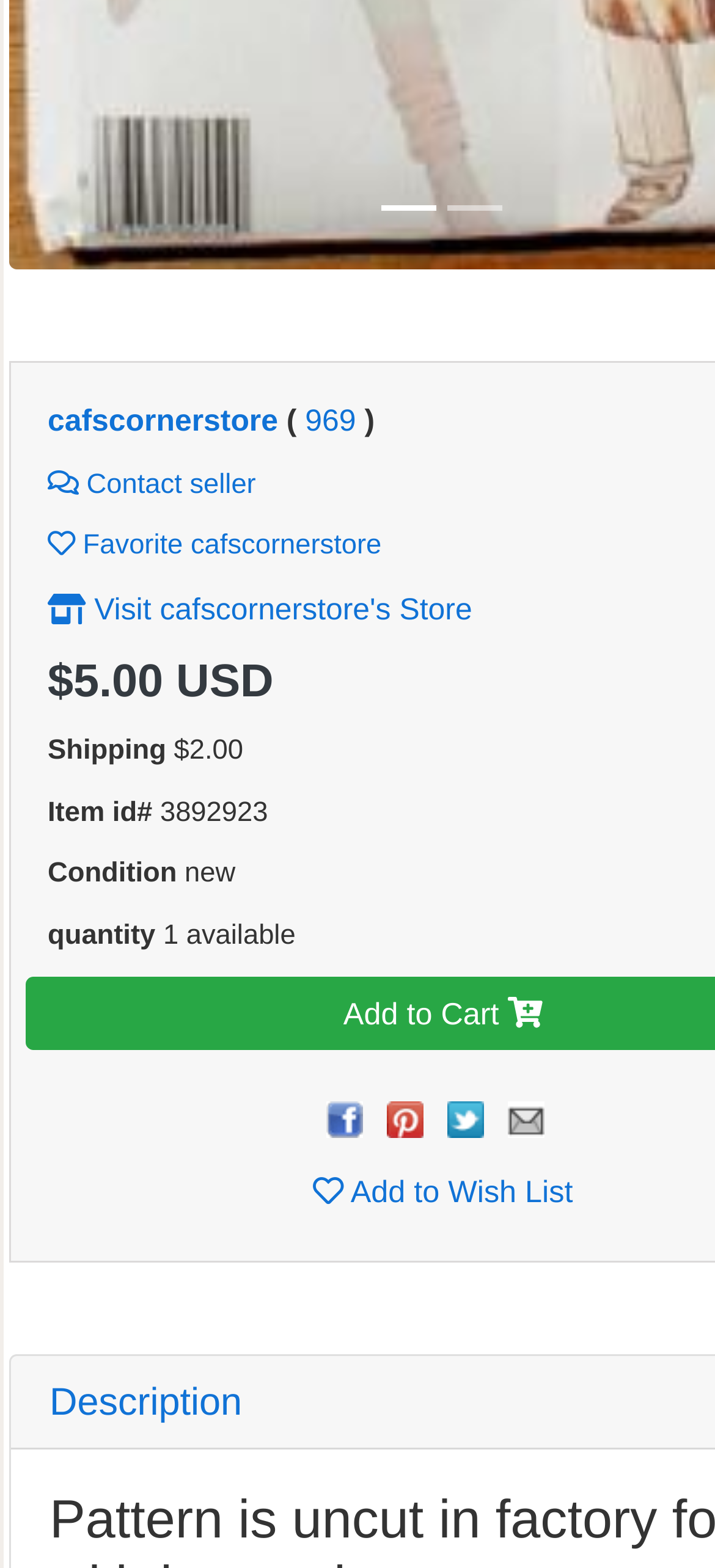Find the bounding box coordinates for the area that should be clicked to accomplish the instruction: "Favorite cafscornerstore".

[0.067, 0.338, 0.534, 0.358]